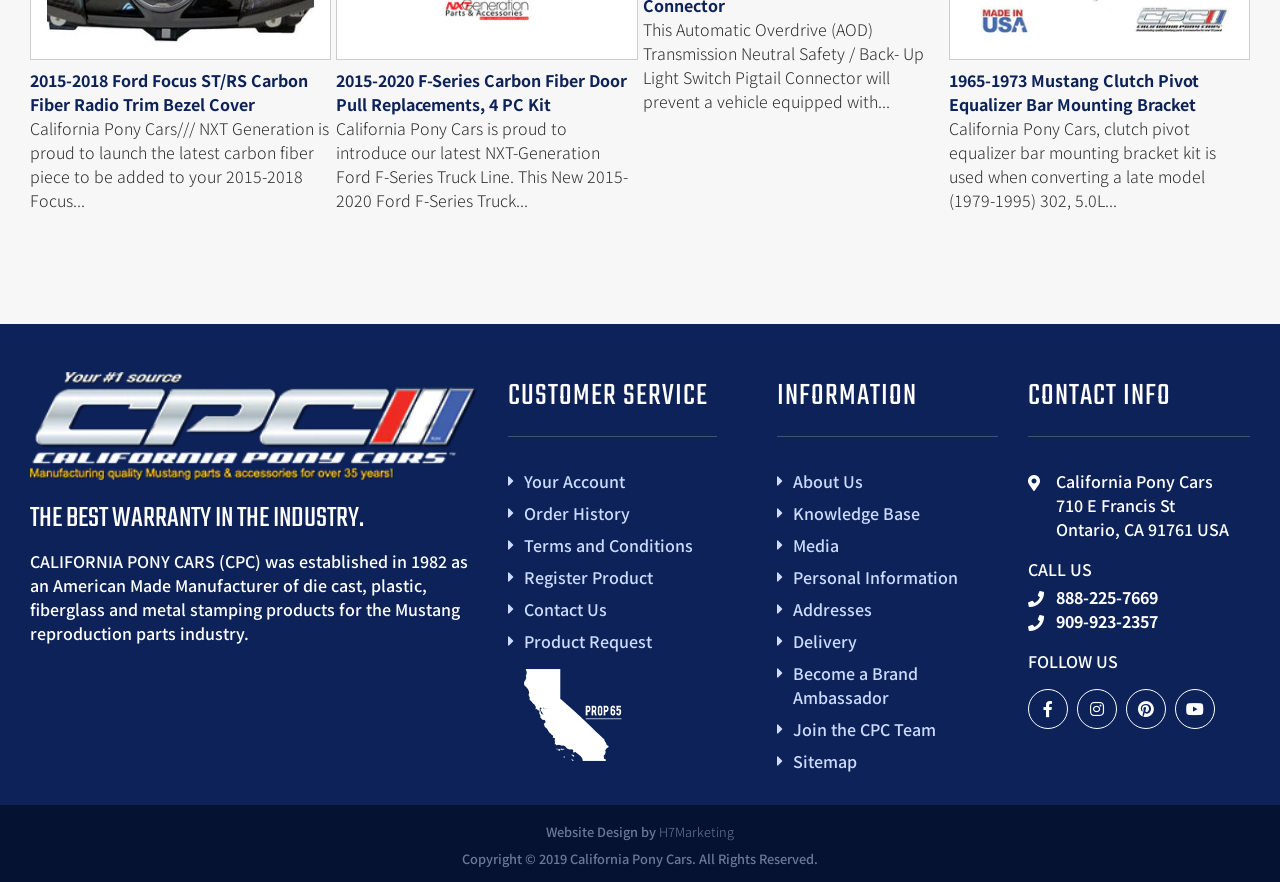Find the bounding box coordinates for the area that must be clicked to perform this action: "Log in".

None